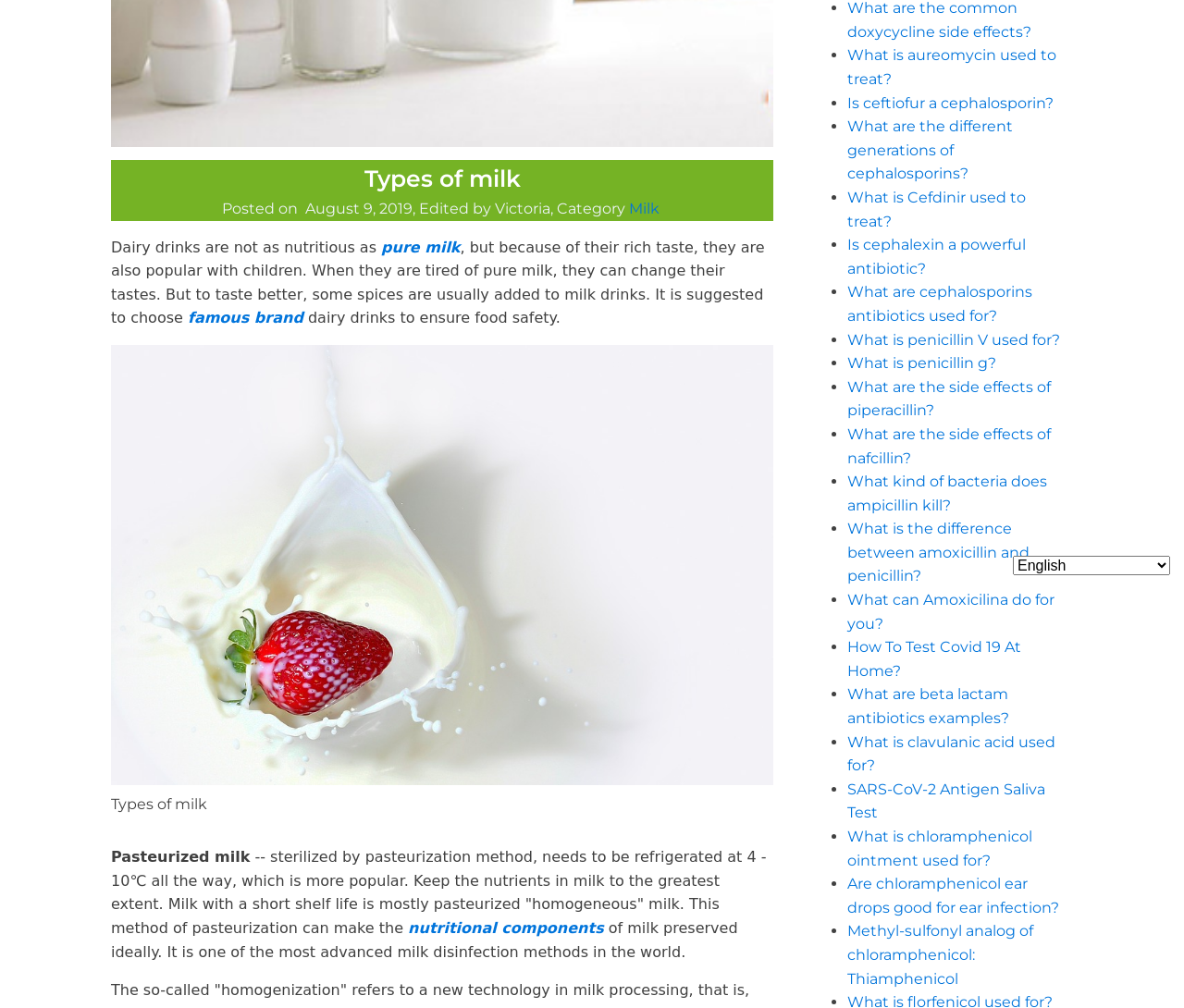Bounding box coordinates should be in the format (top-left x, top-left y, bottom-right x, bottom-right y) and all values should be floating point numbers between 0 and 1. Determine the bounding box coordinate for the UI element described as: What is penicillin g?

[0.716, 0.351, 0.841, 0.369]